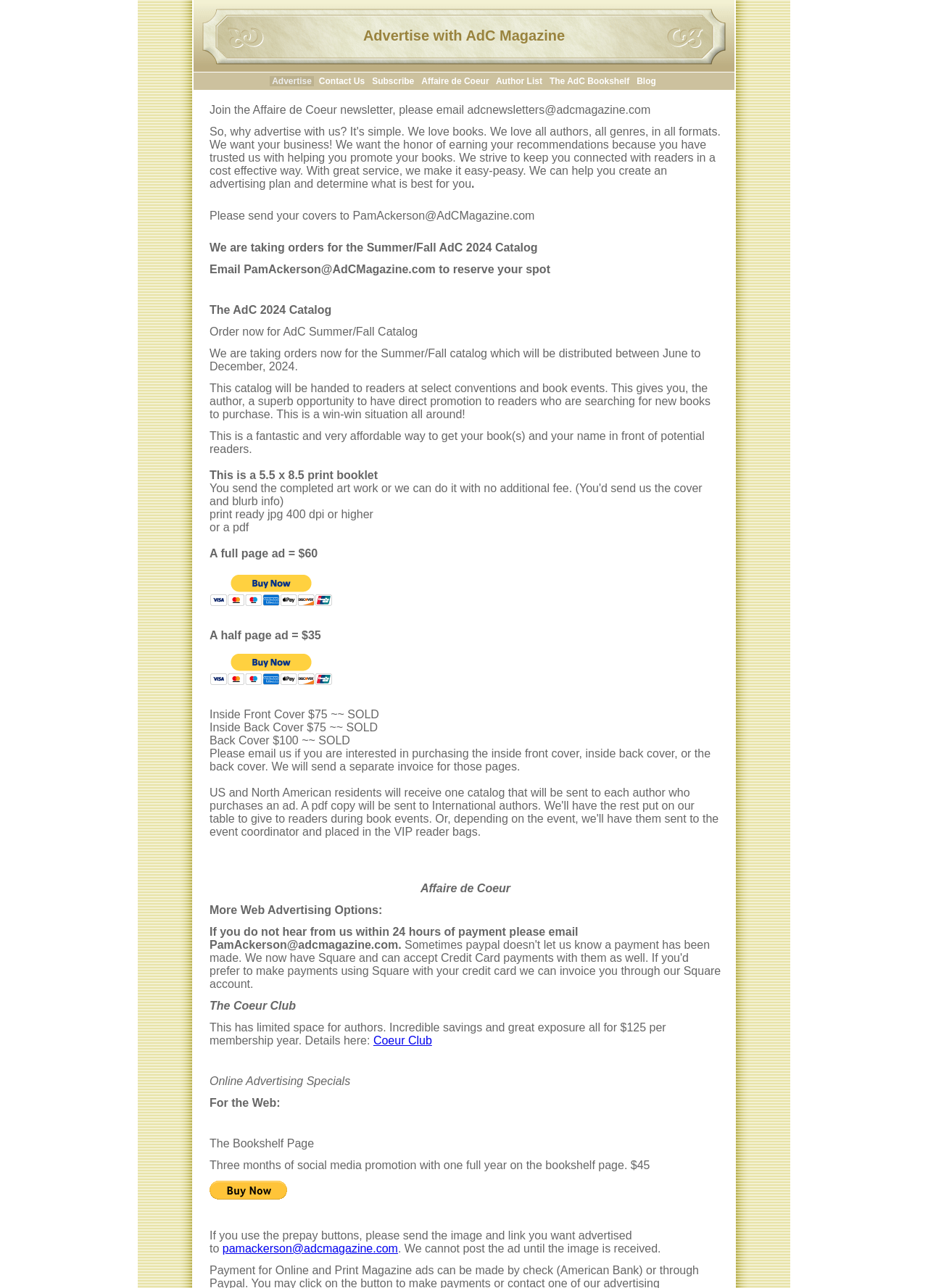Using the information in the image, give a comprehensive answer to the question: 
Where should you send your covers to?

I found the email address by looking at the text 'Please send your covers to PamAckerson@AdCMagazine.com' which is located above the text 'We are taking orders for the Summer/Fall AdC 2024 Catalog'.